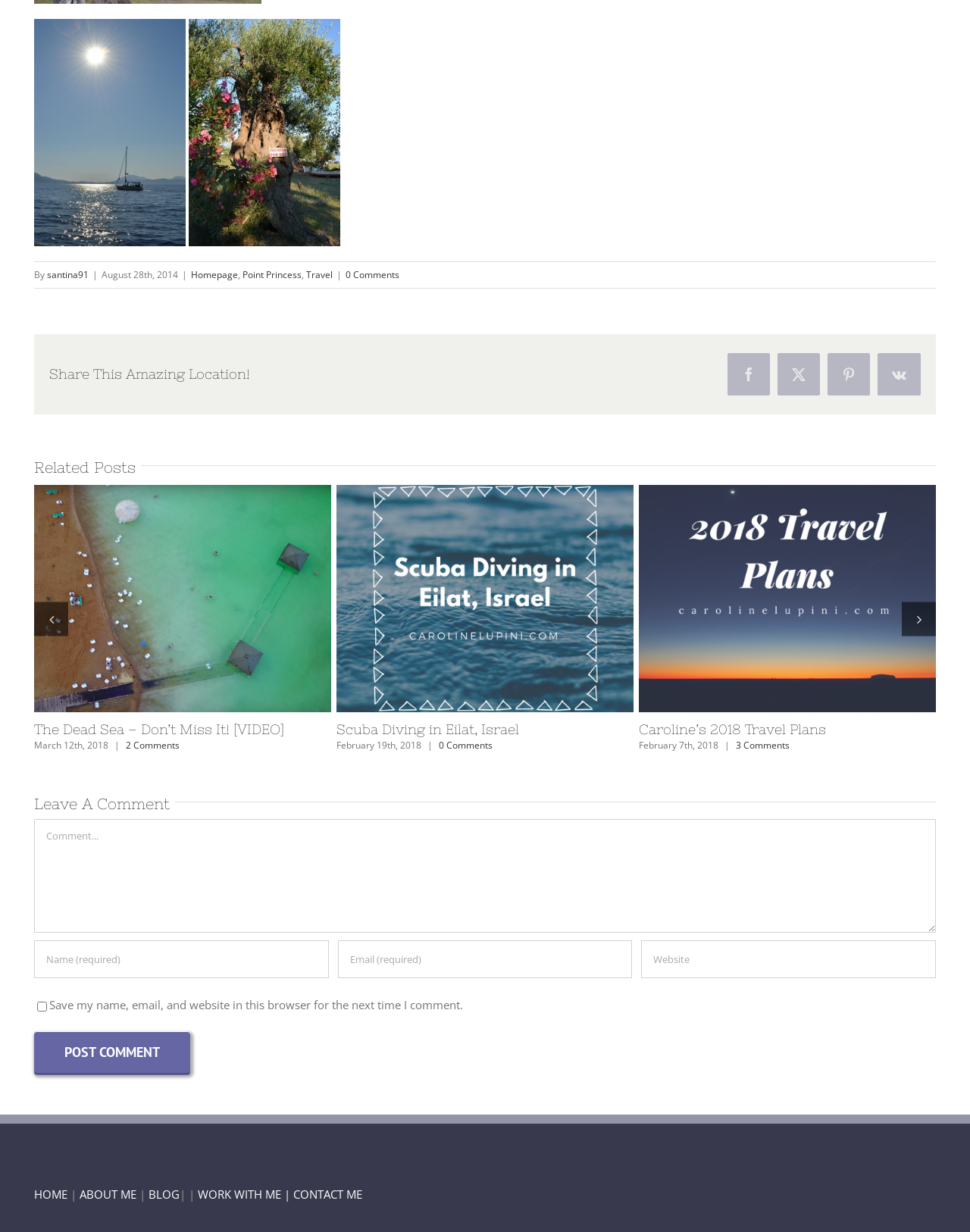Find the bounding box coordinates of the element I should click to carry out the following instruction: "Share this post on Facebook".

[0.75, 0.287, 0.794, 0.321]